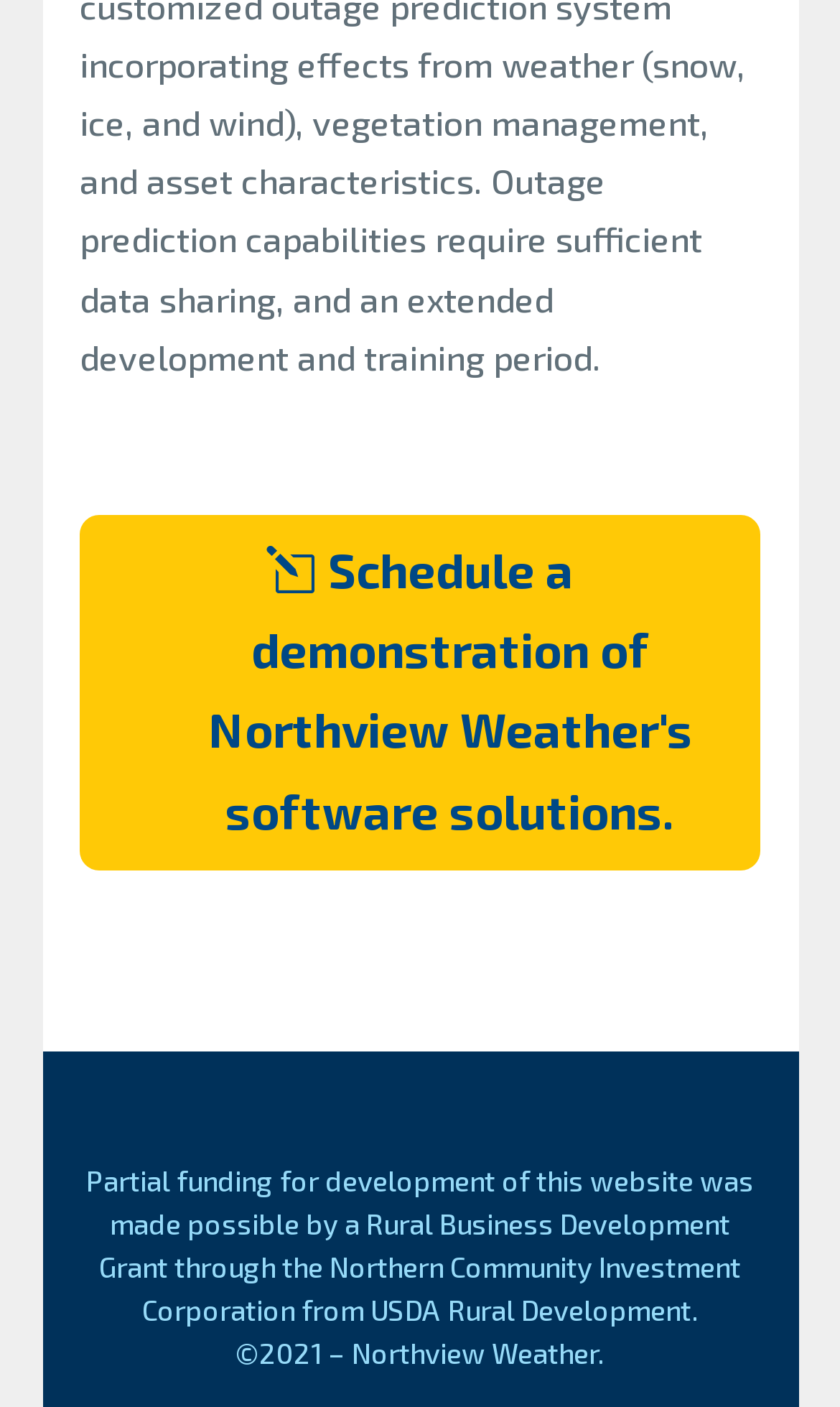From the image, can you give a detailed response to the question below:
What is the purpose of the Rural Business Development Grant?

The purpose of the Rural Business Development Grant can be inferred from the text in the footer section, which states that 'Partial funding for development of this website was made possible by a Rural Business Development Grant through the Northern Community Investment Corporation from USDA Rural Development.'